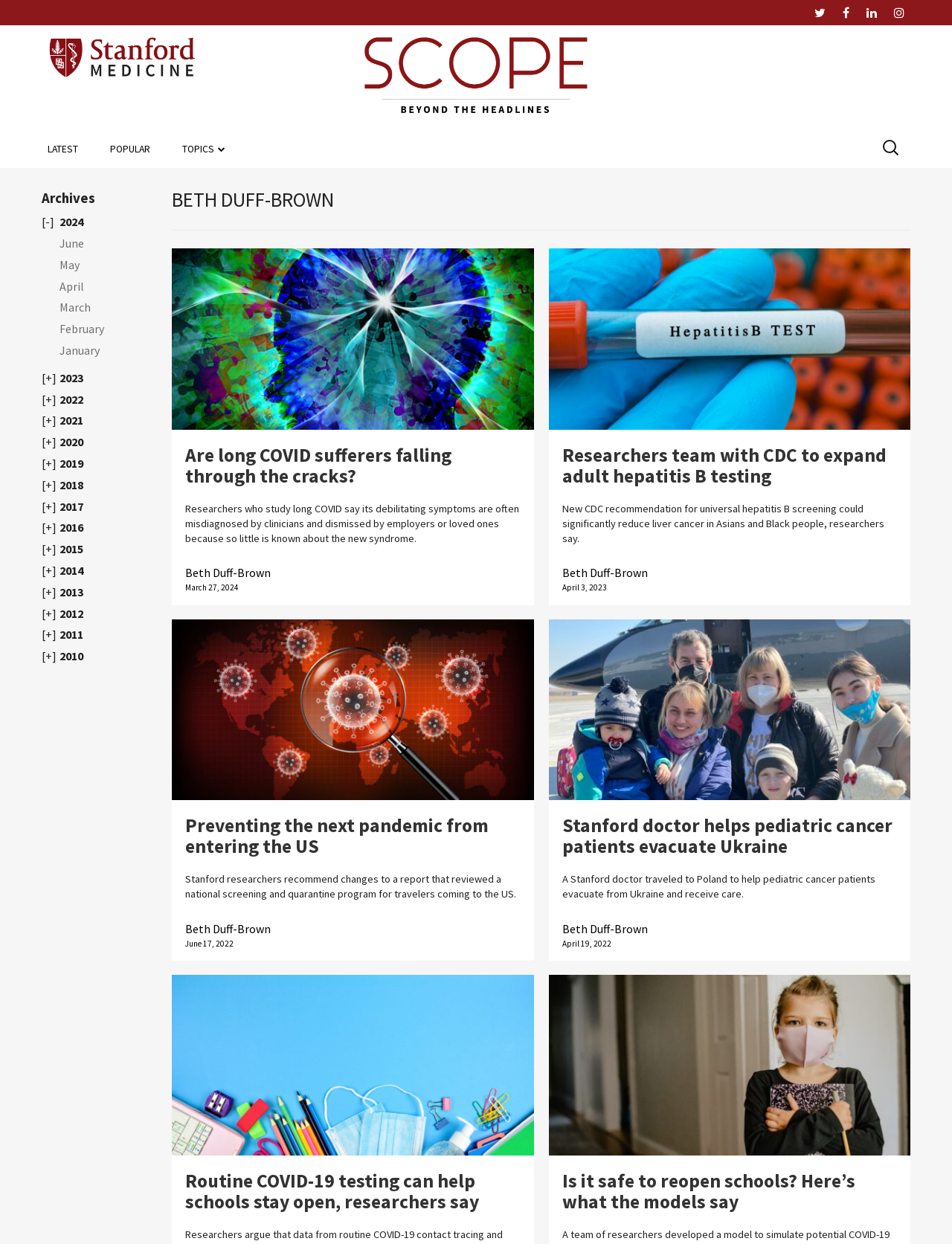Determine the bounding box coordinates of the region to click in order to accomplish the following instruction: "View the article about long COVID". Provide the coordinates as four float numbers between 0 and 1, specifically [left, top, right, bottom].

[0.195, 0.357, 0.547, 0.391]